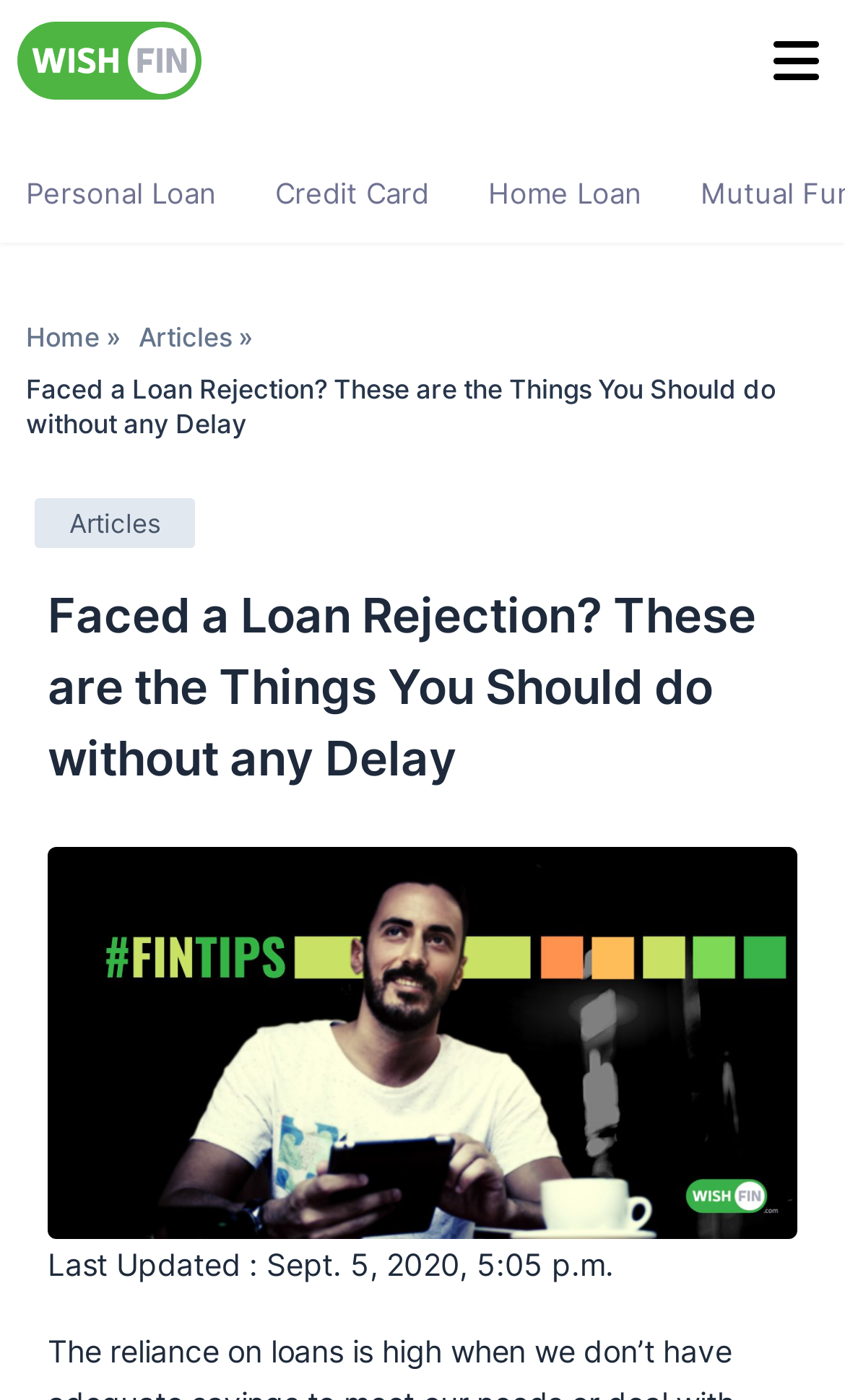Give an in-depth explanation of the webpage layout and content.

The webpage is about what to do after facing a loan rejection. At the top left corner, there is a logo of Wishfin, which is a clickable link. Below the logo, there are three horizontal links: "Personal Loan", "Credit Card", and "Home Loan", spaced evenly apart. 

To the right of the logo, there is a navigation menu with links to "Home" and "Articles", separated by a right-facing arrow symbol. Below the navigation menu, there is a large heading that reads "Faced a Loan Rejection? These are the Things You Should do without any Delay". 

Below the heading, there is a large image that takes up most of the width of the page. The image is accompanied by a static text with the same title as the heading. At the bottom of the page, there is a static text indicating the last update time of the article, which is September 5, 2020, 5:05 p.m.